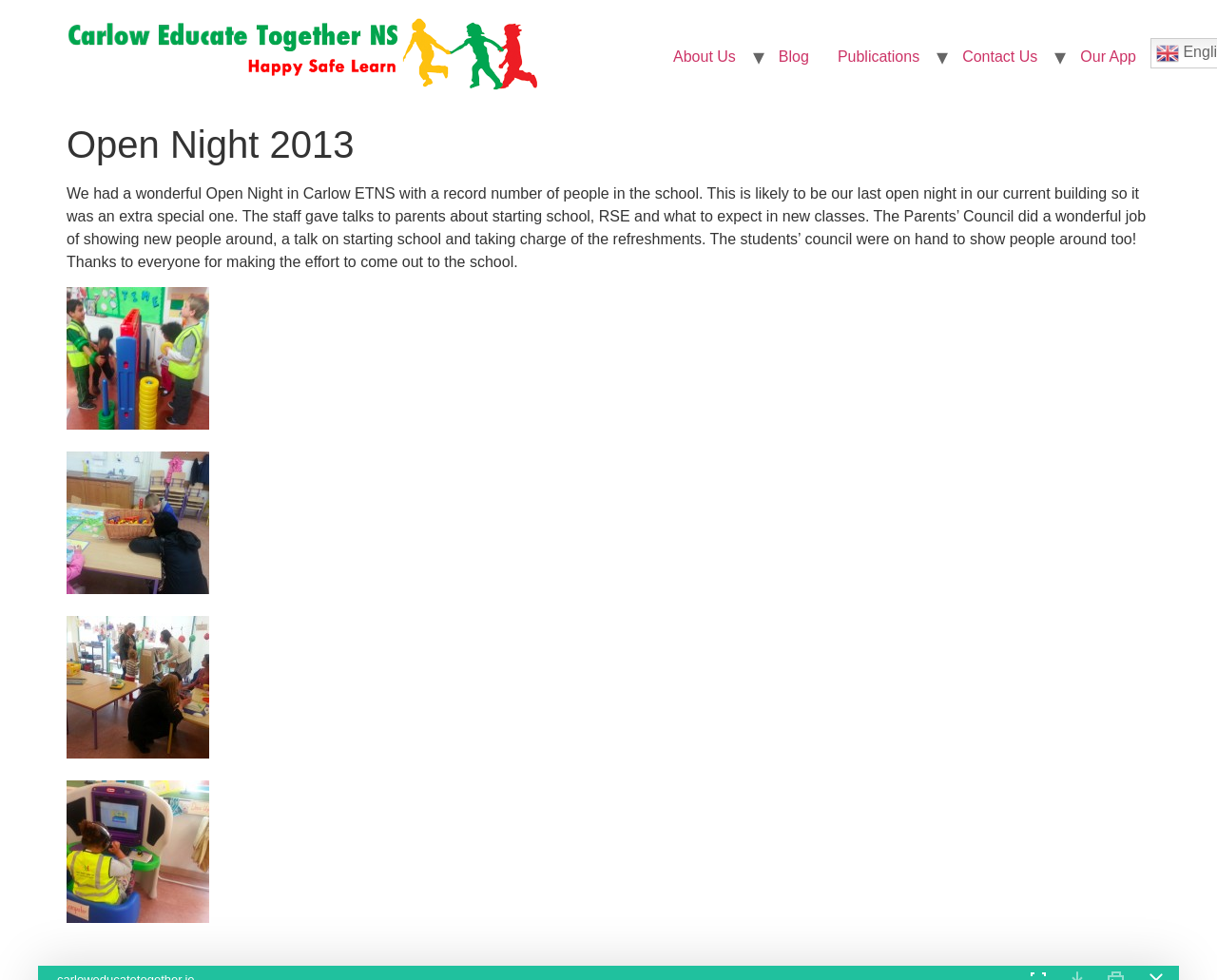What is the language of the webpage?
Utilize the image to construct a detailed and well-explained answer.

The language of the webpage can be inferred from the text content, which is written in English, and also from the 'en' image at the top-right corner of the webpage, which likely represents the language selection.